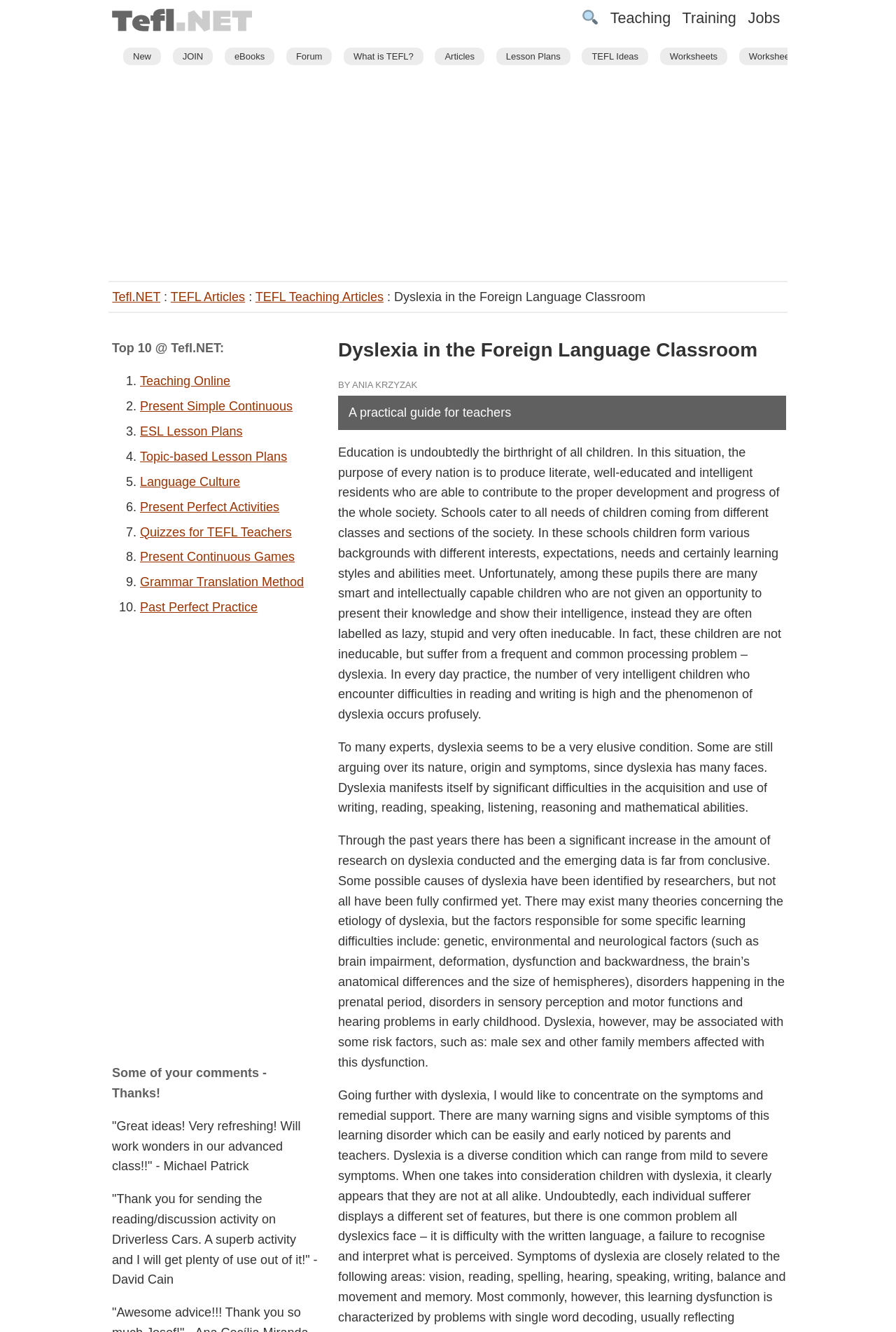What are some possible causes of dyslexia?
Using the image, respond with a single word or phrase.

Genetic, environmental and neurological factors